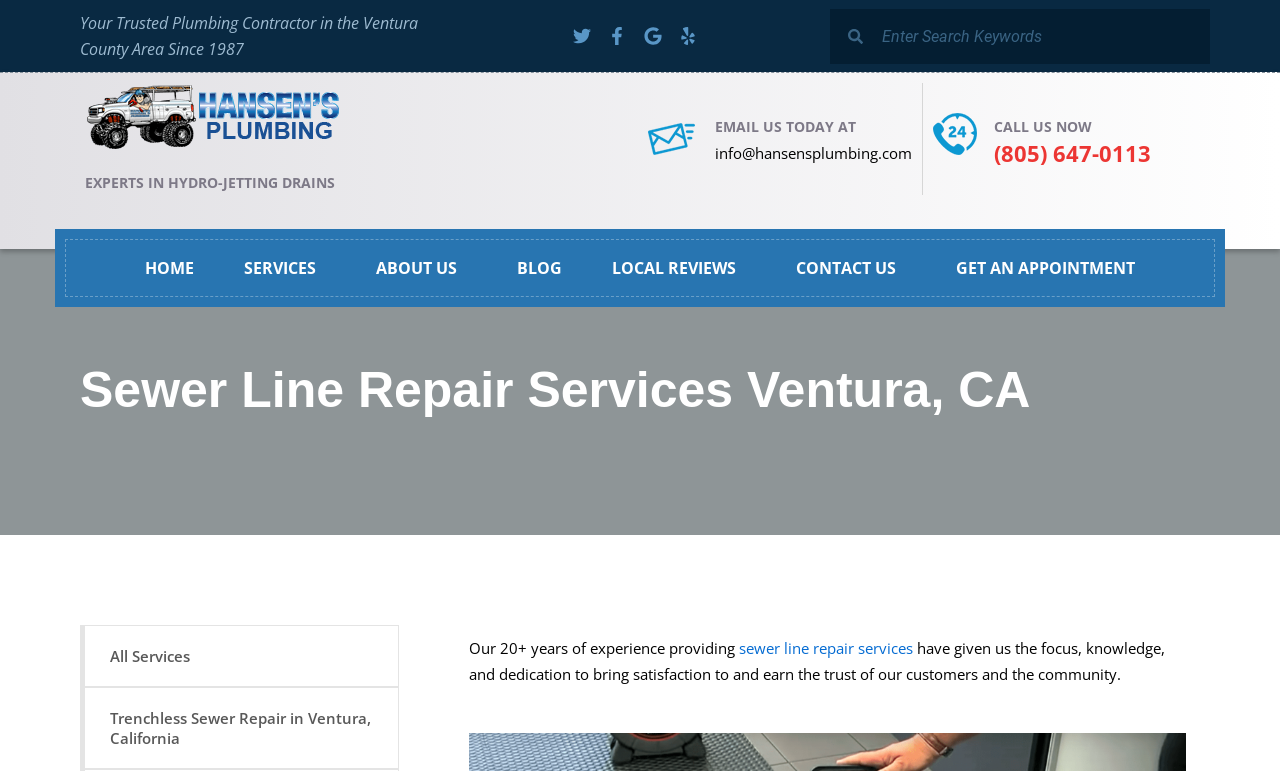Please identify the webpage's heading and generate its text content.

Sewer Line Repair Services Ventura, CA